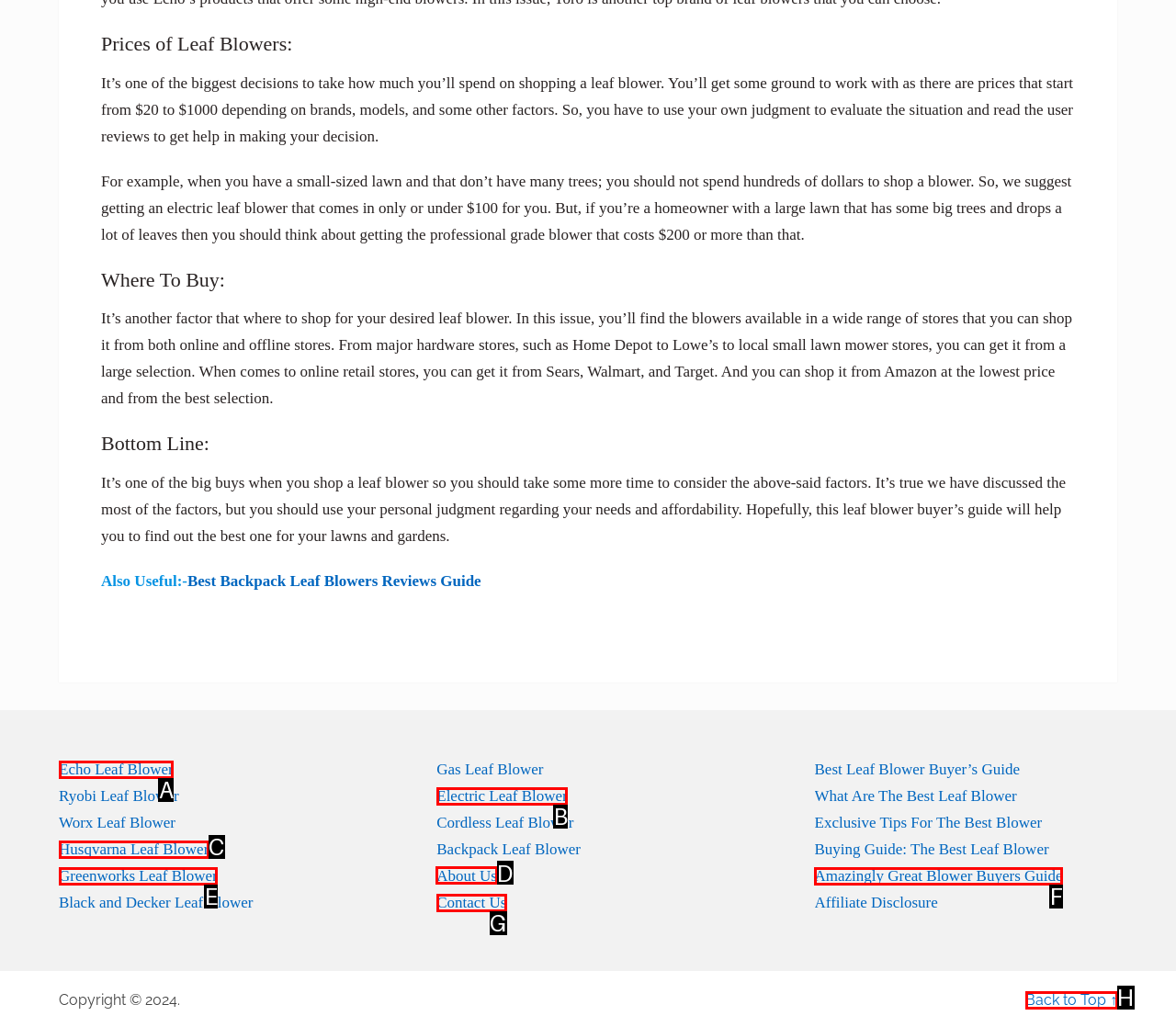Choose the correct UI element to click for this task: Join the Telegram group Answer using the letter from the given choices.

None